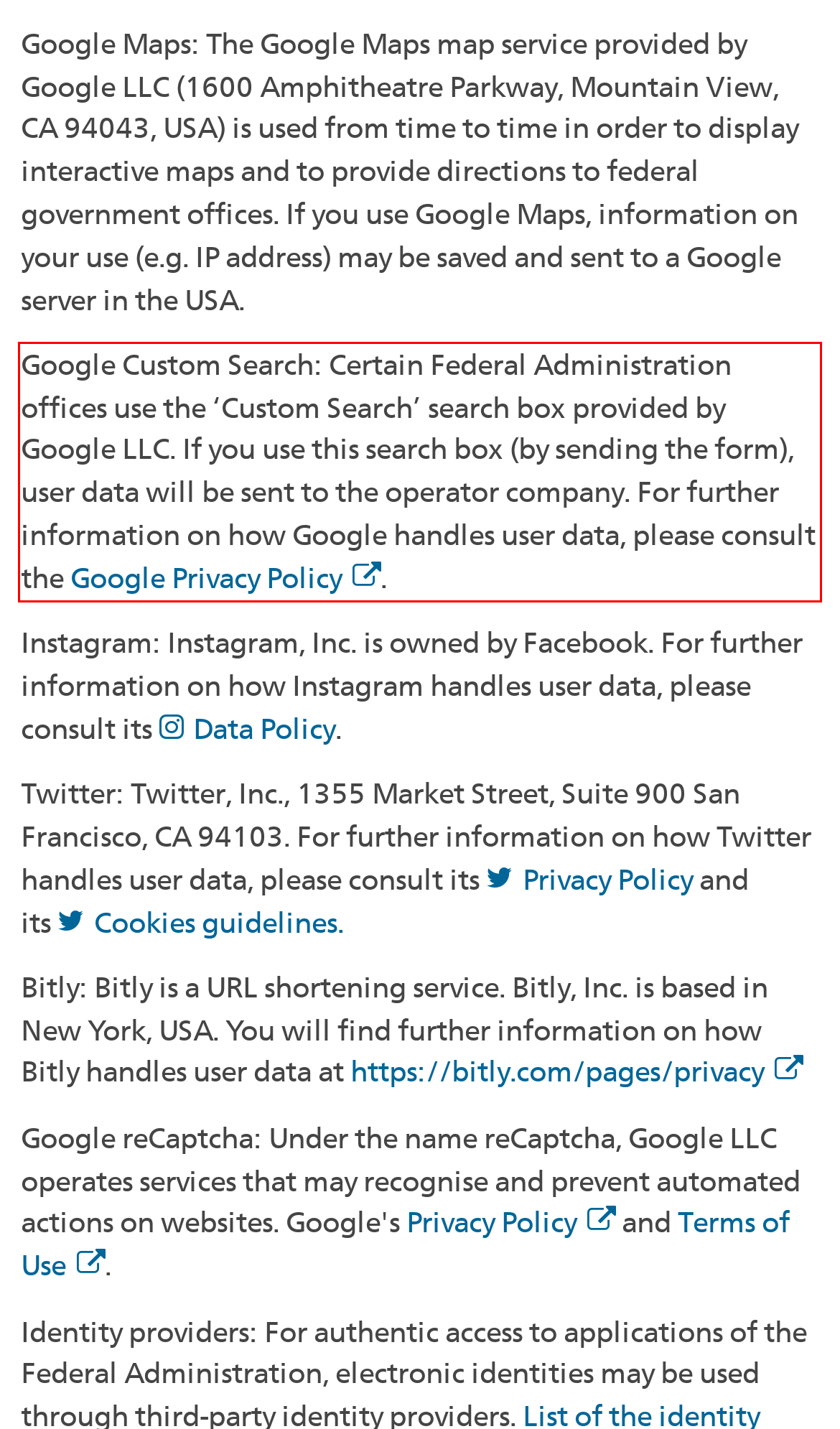Look at the webpage screenshot and recognize the text inside the red bounding box.

Google Custom Search: Certain Federal Administration offices use the ‘Custom Search’ search box provided by Google LLC. If you use this search box (by sending the form), user data will be sent to the operator company. For further information on how Google handles user data, please consult the Google Privacy Policy.